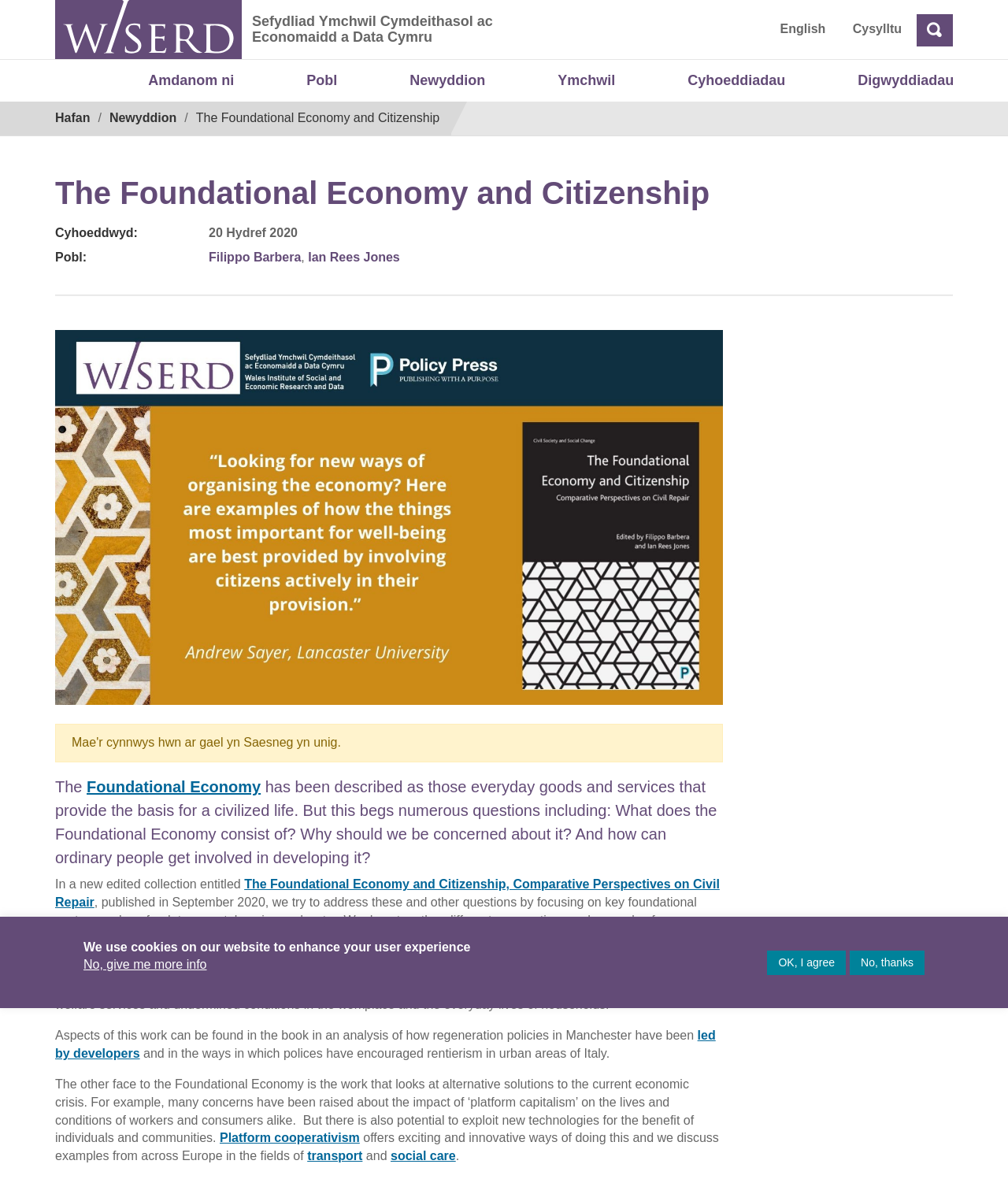Specify the bounding box coordinates of the region I need to click to perform the following instruction: "Go to the English version". The coordinates must be four float numbers in the range of 0 to 1, i.e., [left, top, right, bottom].

[0.762, 0.017, 0.831, 0.033]